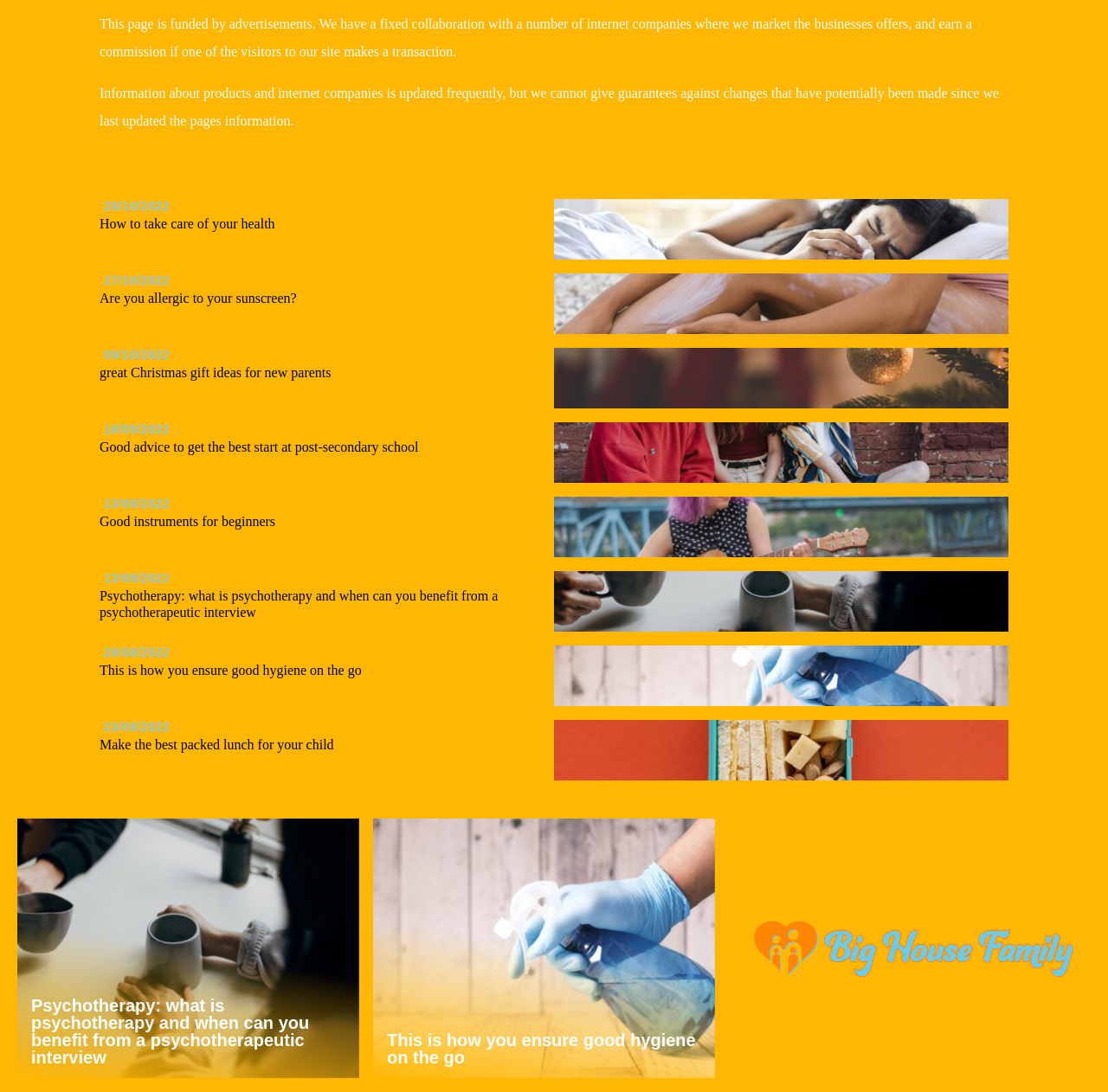What is the purpose of this webpage?
Based on the screenshot, provide your answer in one word or phrase.

To provide information